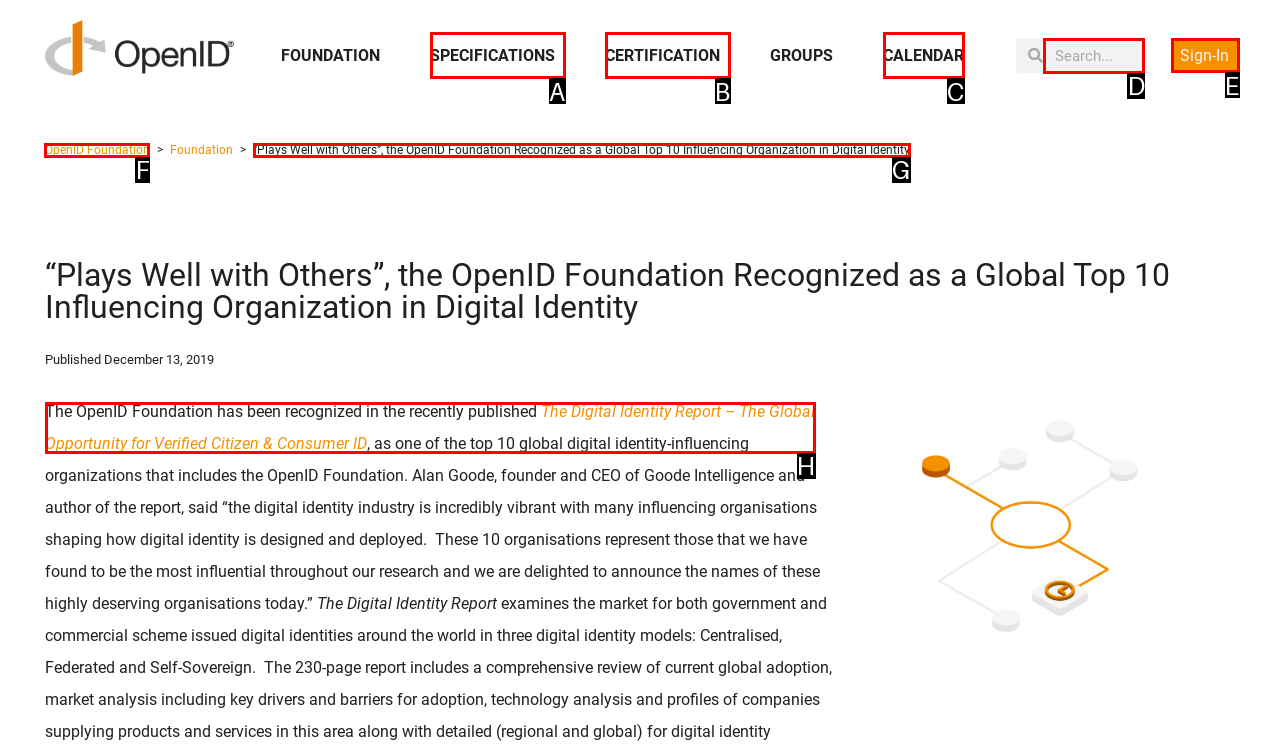Identify the correct HTML element to click to accomplish this task: Go to the OpenID Foundation page
Respond with the letter corresponding to the correct choice.

F